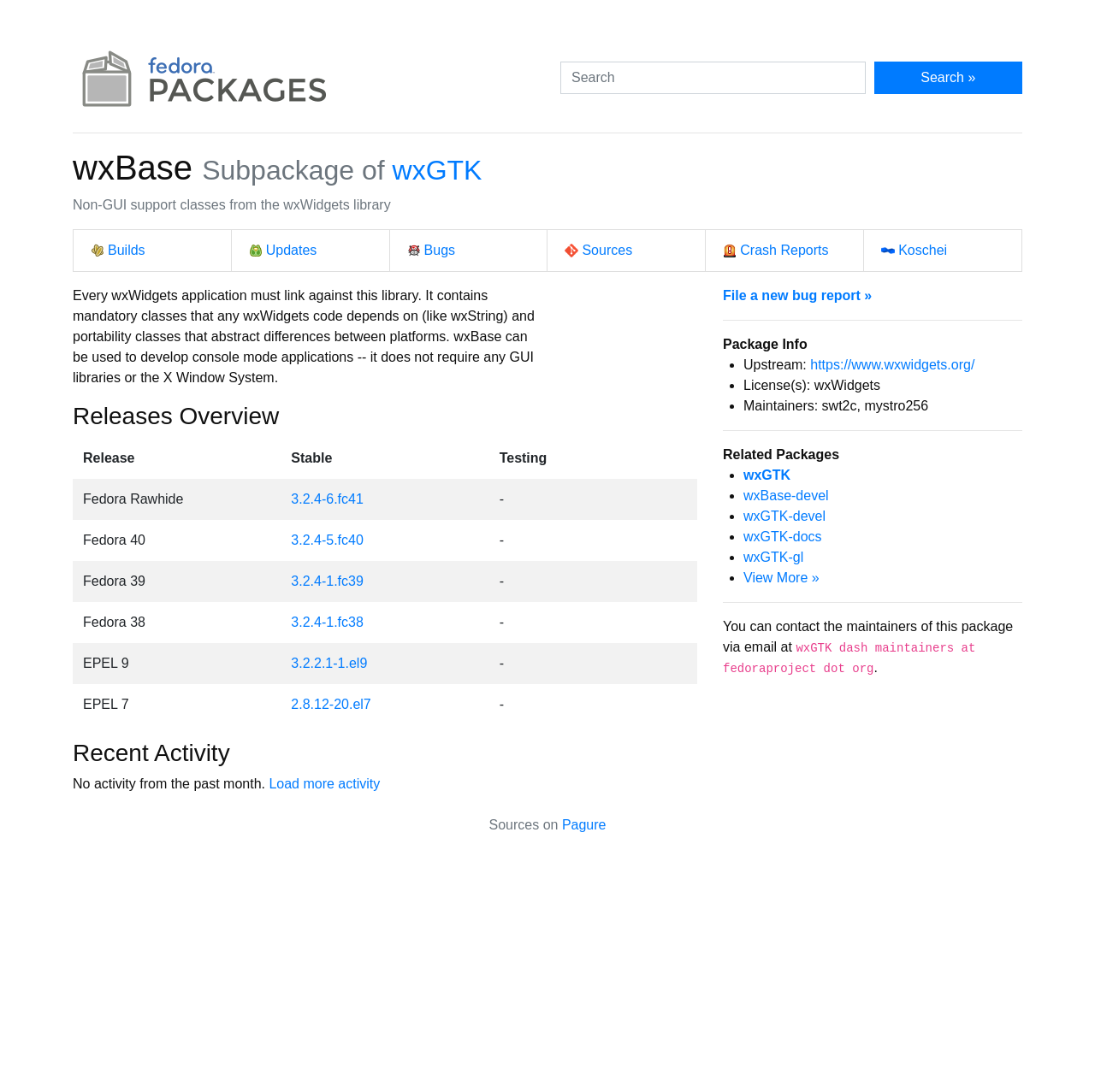Please find and give the text of the main heading on the webpage.

wxBase Subpackage of wxGTK